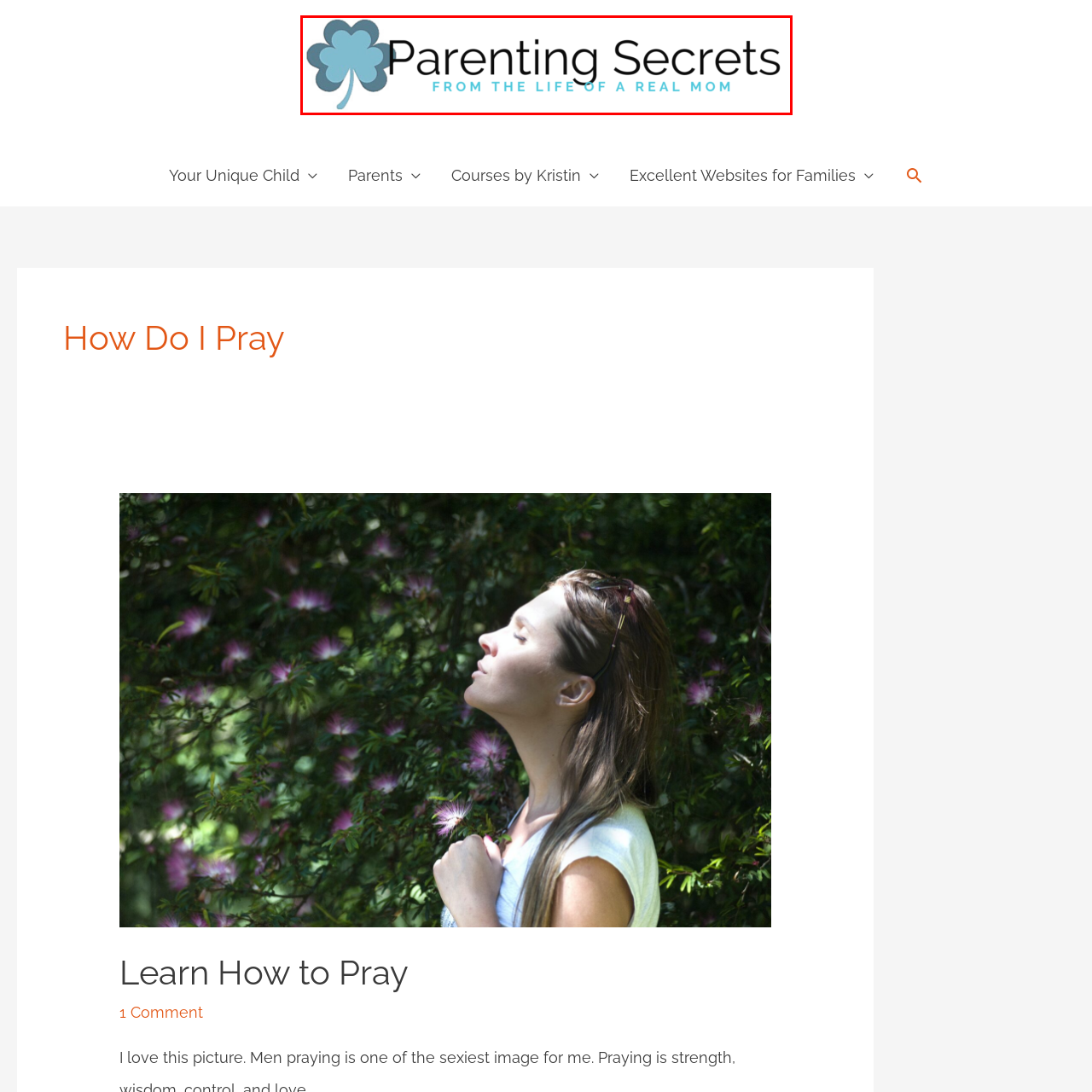Give a comprehensive description of the picture highlighted by the red border.

The image features the logo of "Parenting Secrets," a platform dedicated to sharing insights and experiences from the life of a real mom. The logo is stylistically designed with a teal-colored four-leaf clover, symbolizing luck and growth, positioned beside the words "Parenting Secrets" in a modern, bold font. Underneath, the tagline "FROM THE LIFE OF A REAL MOM" is presented in a complementary, lighter blue font, highlighting the authentic and relatable nature of the content offered by the platform. This branding evokes a sense of community, support, and practicality for parents seeking guidance and inspiration in their parenting journey.